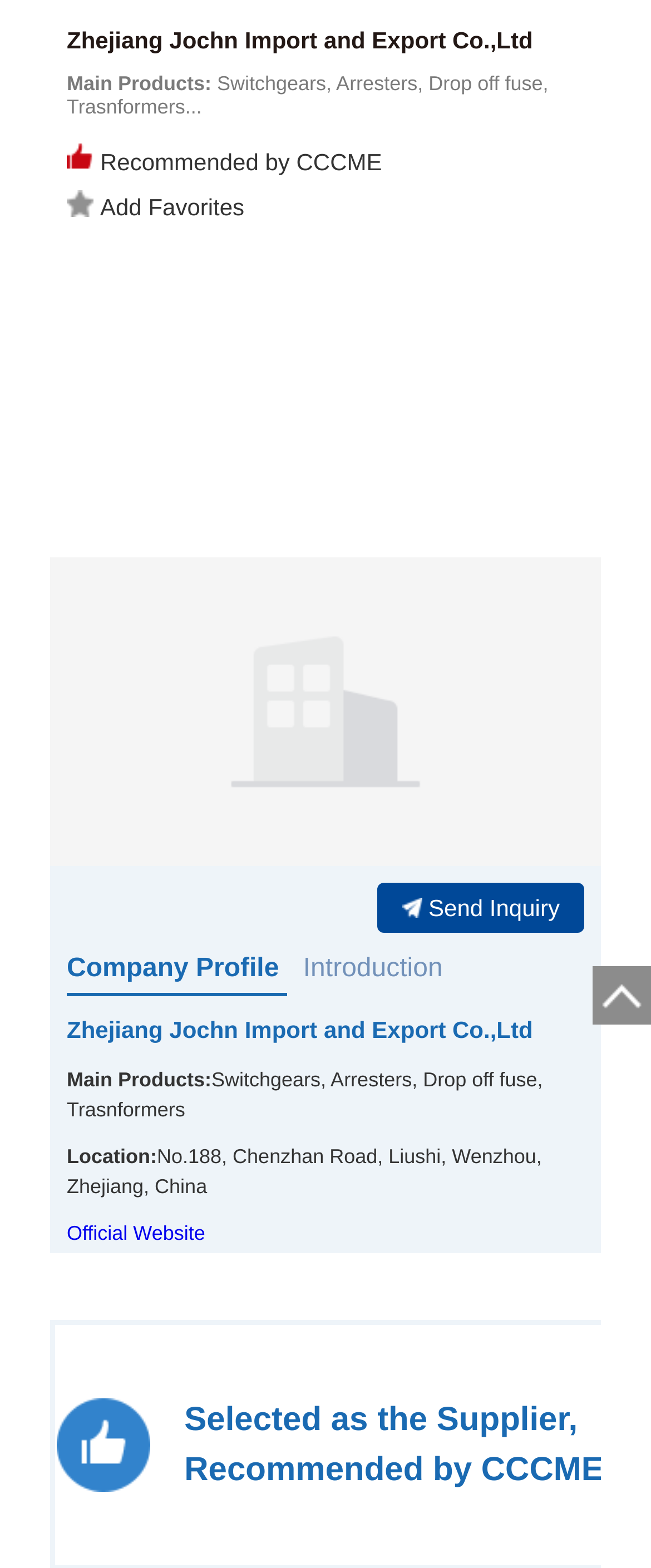Describe every aspect of the webpage comprehensively.

The webpage is about JONCHN Electrical, a company founded in 1988, specializing in the R&D, production, and sales of electronic power. 

At the top of the page, there is a heading with the company name "Zhejiang Jochn Import and Export Co.,Ltd". Below it, there is a link listing the company's main products, including switchgears, arresters, drop-off fuse, and transformers. To the right of this link, there is a small image. 

Next to the main products link, there is a static text "Recommended by CCCME". Below this text, there is a link to "Add Favorites" with a small image to its left. 

On the left side of the page, there is a large image with the company name "Zhejiang Jochn Import and Export Co.,Ltd". Below this image, there are two static texts, "Company Profile" and "Introduction", positioned side by side. 

On the right side of the page, there is a link to "Send Inquiry" with a small image to its left. Below this link, there is a heading with the company name again, followed by a link to the company's website. 

Further down the page, there are three static texts, "Main Products:", "Switchgears, Arresters, Drop off fuse, Trasnformers", and "Location:", with the company's address listed below. 

At the bottom of the page, there is a link to the "Official Website" and a small image to its right. There are also two static texts, "Selected as the Supplier," and "Recommended by CCCME", positioned side by side.